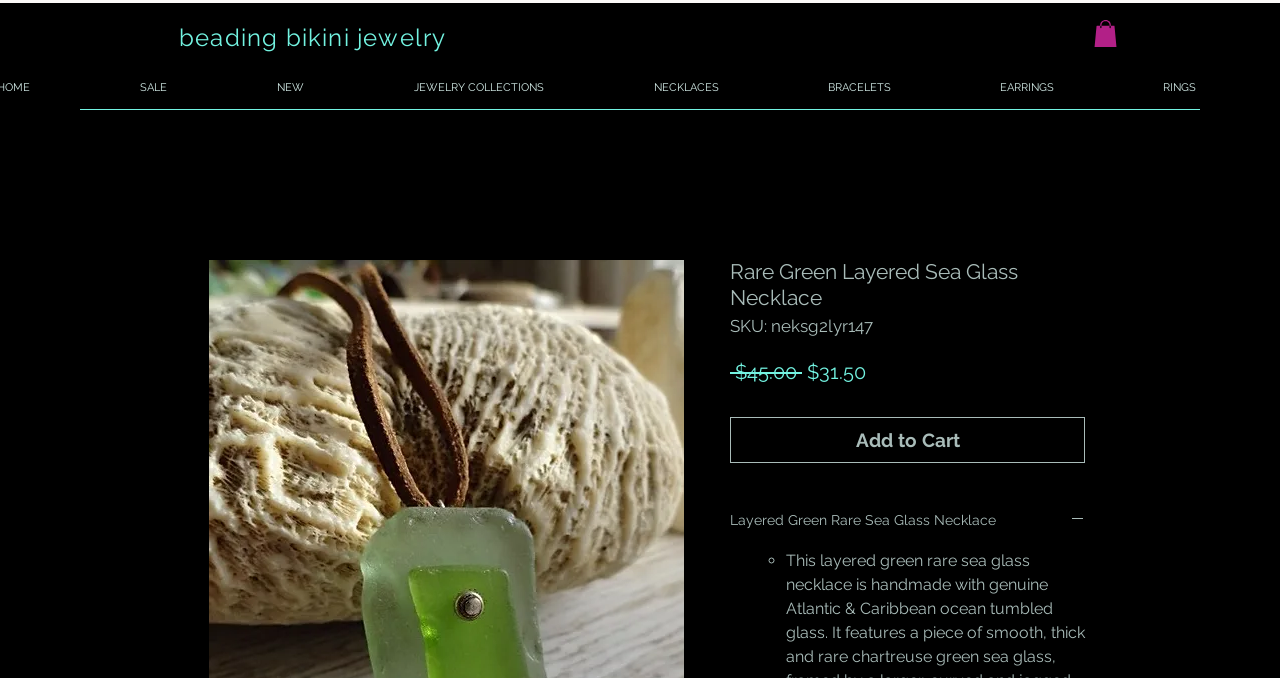Provide the bounding box coordinates of the HTML element described as: "Add to Cart". The bounding box coordinates should be four float numbers between 0 and 1, i.e., [left, top, right, bottom].

[0.57, 0.615, 0.848, 0.683]